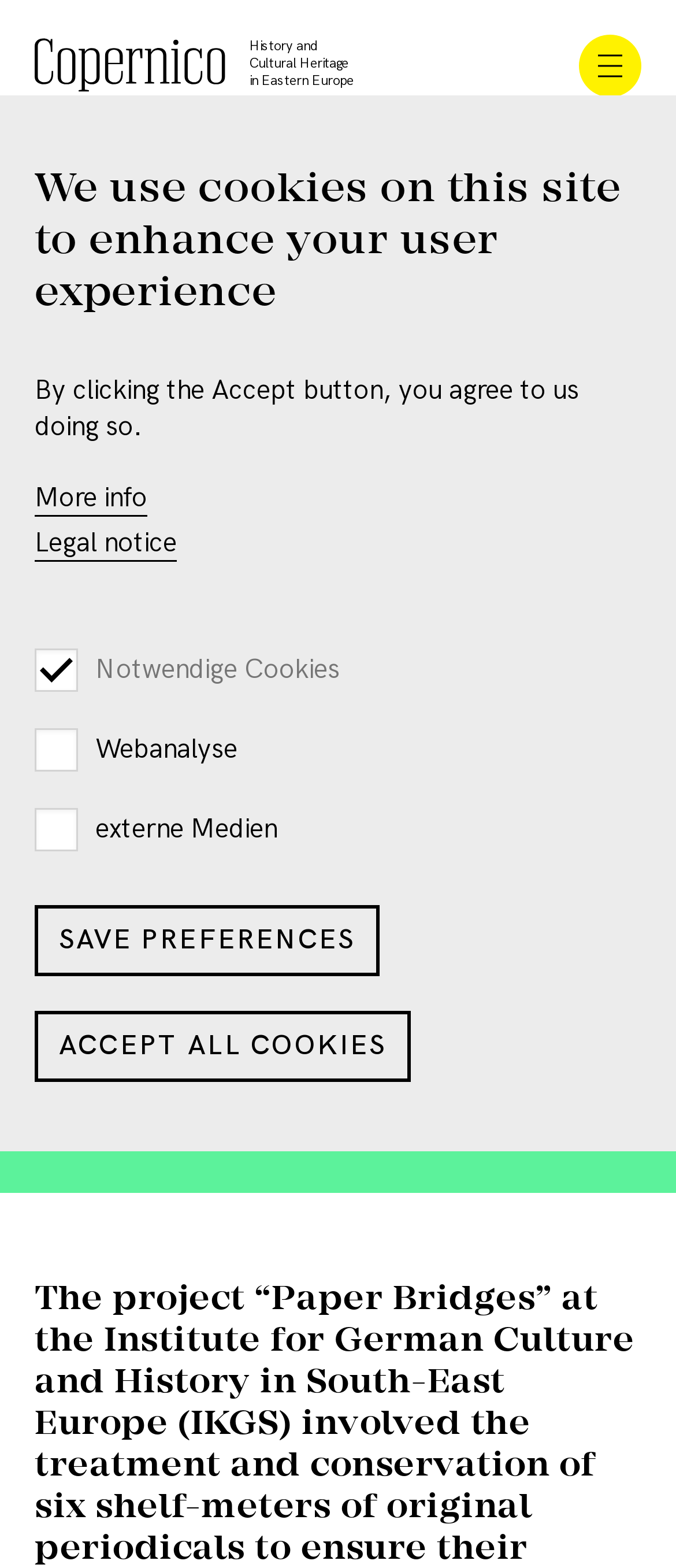Find the bounding box coordinates of the clickable element required to execute the following instruction: "Go to the 'Institut für deutsche Kultur und Geschichte Südosteuropas' page". Provide the coordinates as four float numbers between 0 and 1, i.e., [left, top, right, bottom].

[0.051, 0.656, 0.869, 0.711]